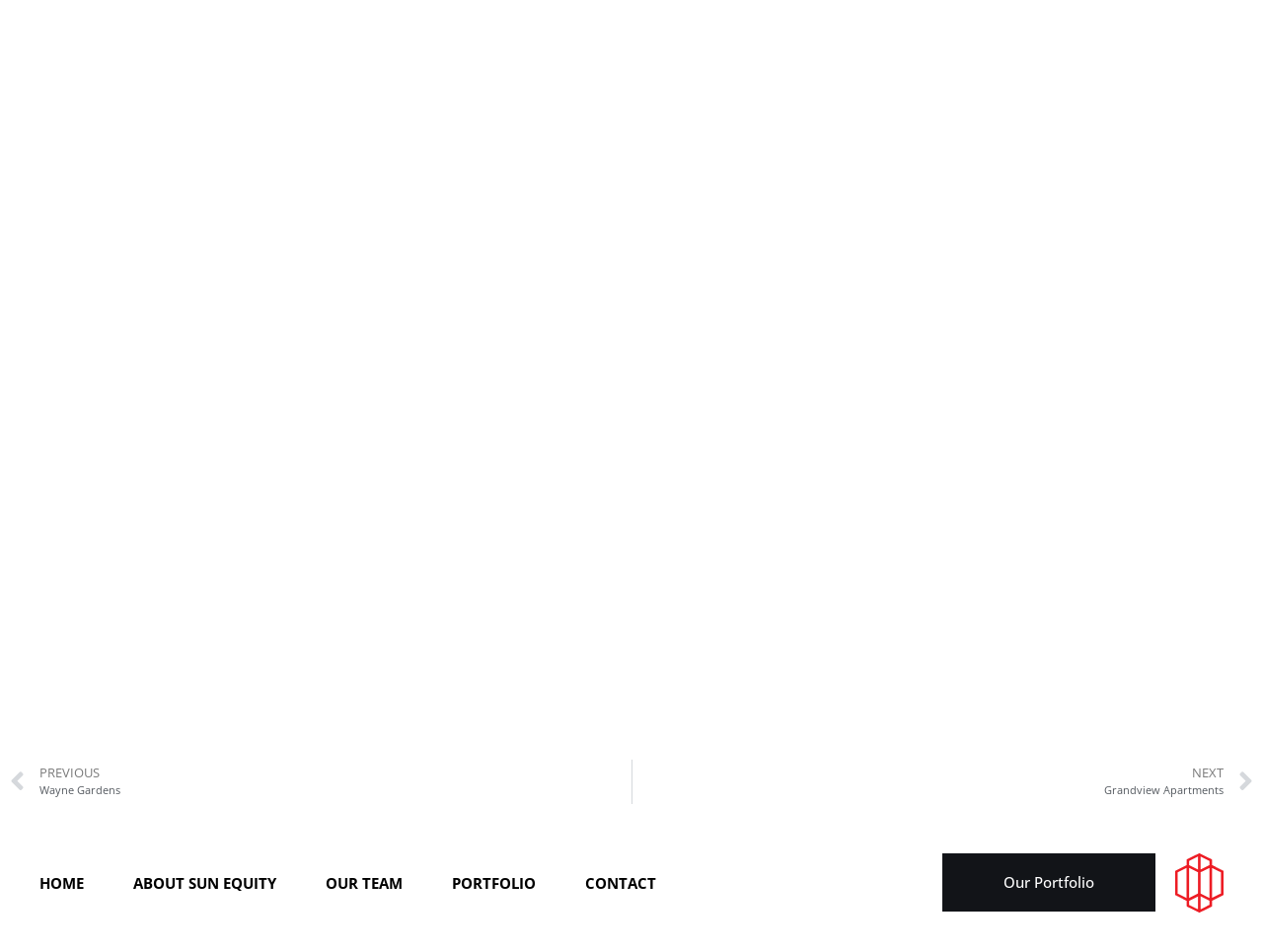Respond with a single word or phrase:
What is the name of the next apartment?

Grandview Apartments